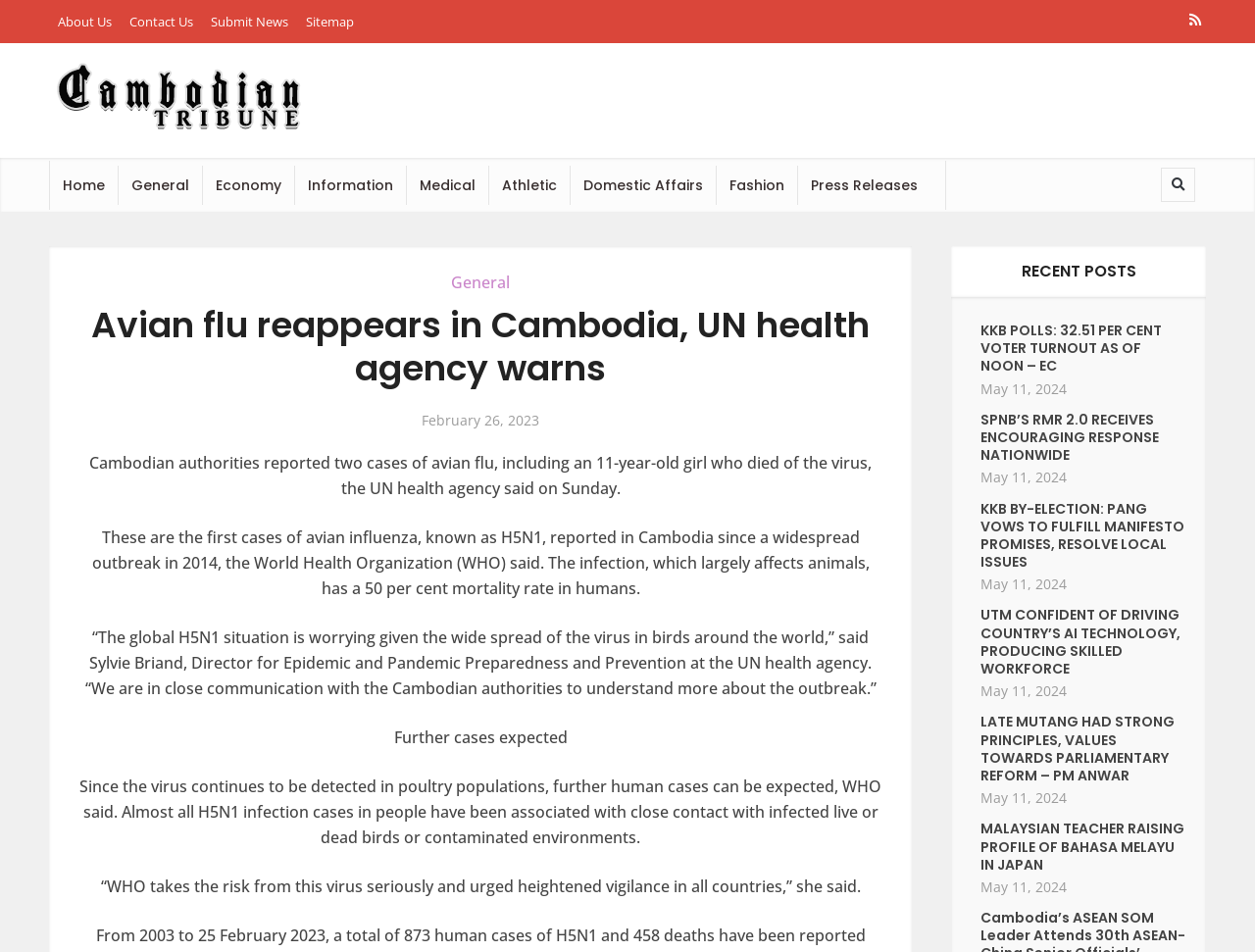Determine the bounding box coordinates of the clickable element necessary to fulfill the instruction: "Visit the Home page". Provide the coordinates as four float numbers within the 0 to 1 range, i.e., [left, top, right, bottom].

[0.04, 0.168, 0.094, 0.22]